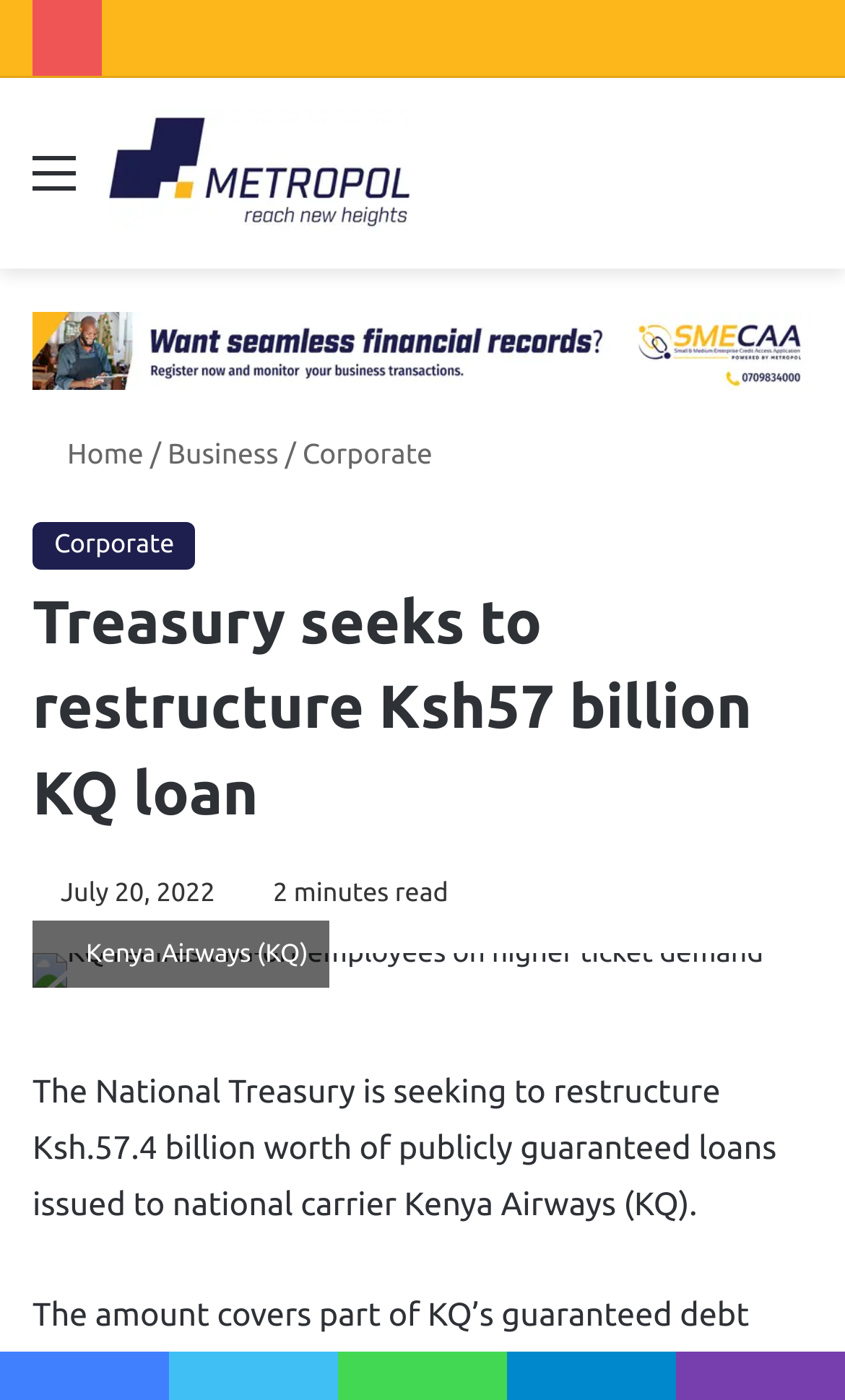Can you find the bounding box coordinates of the area I should click to execute the following instruction: "Go to the 'Home' page"?

[0.038, 0.314, 0.17, 0.336]